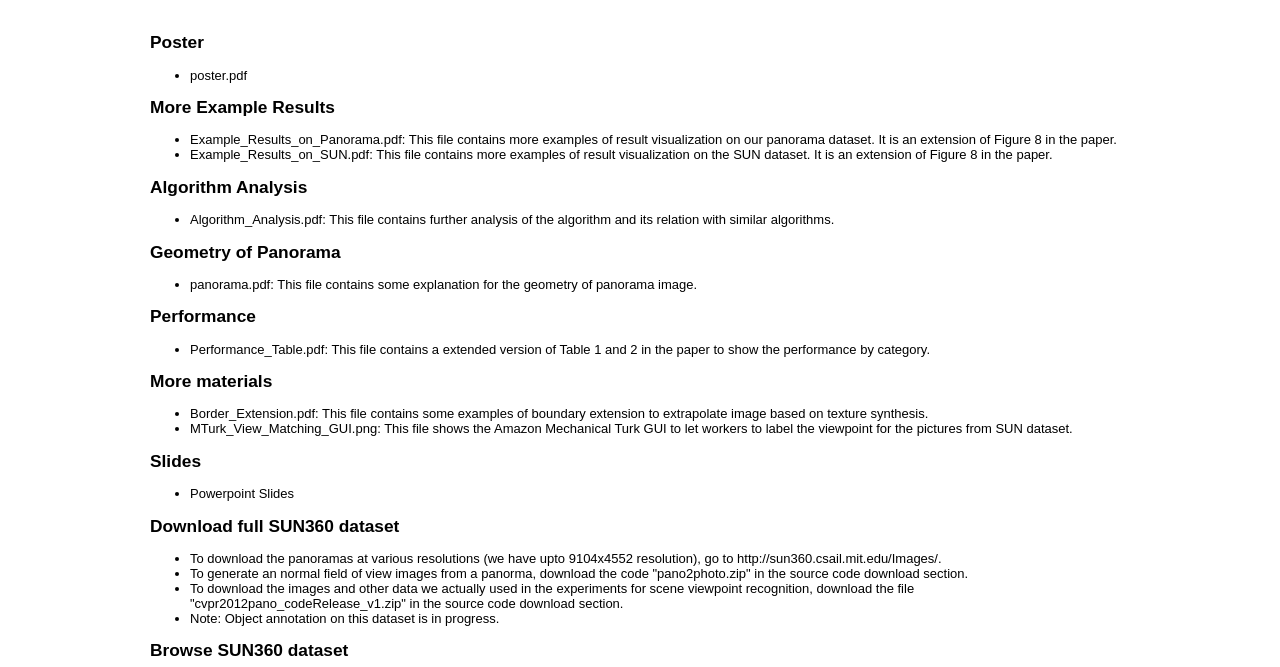What is the name of the dataset used in the experiments?
Your answer should be a single word or phrase derived from the screenshot.

SUN360